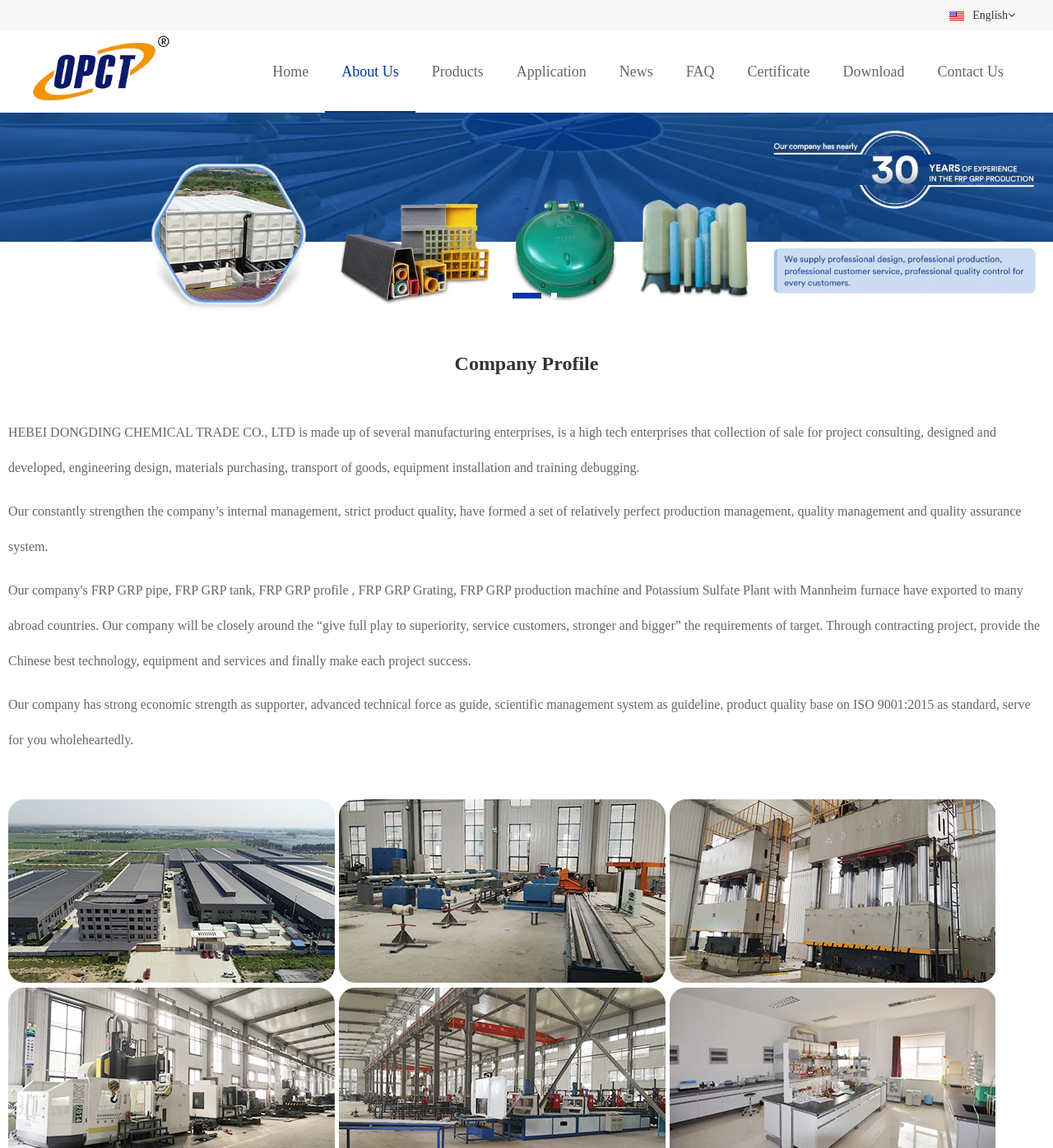Extract the bounding box of the UI element described as: "Contact Us".

[0.875, 0.027, 0.969, 0.098]